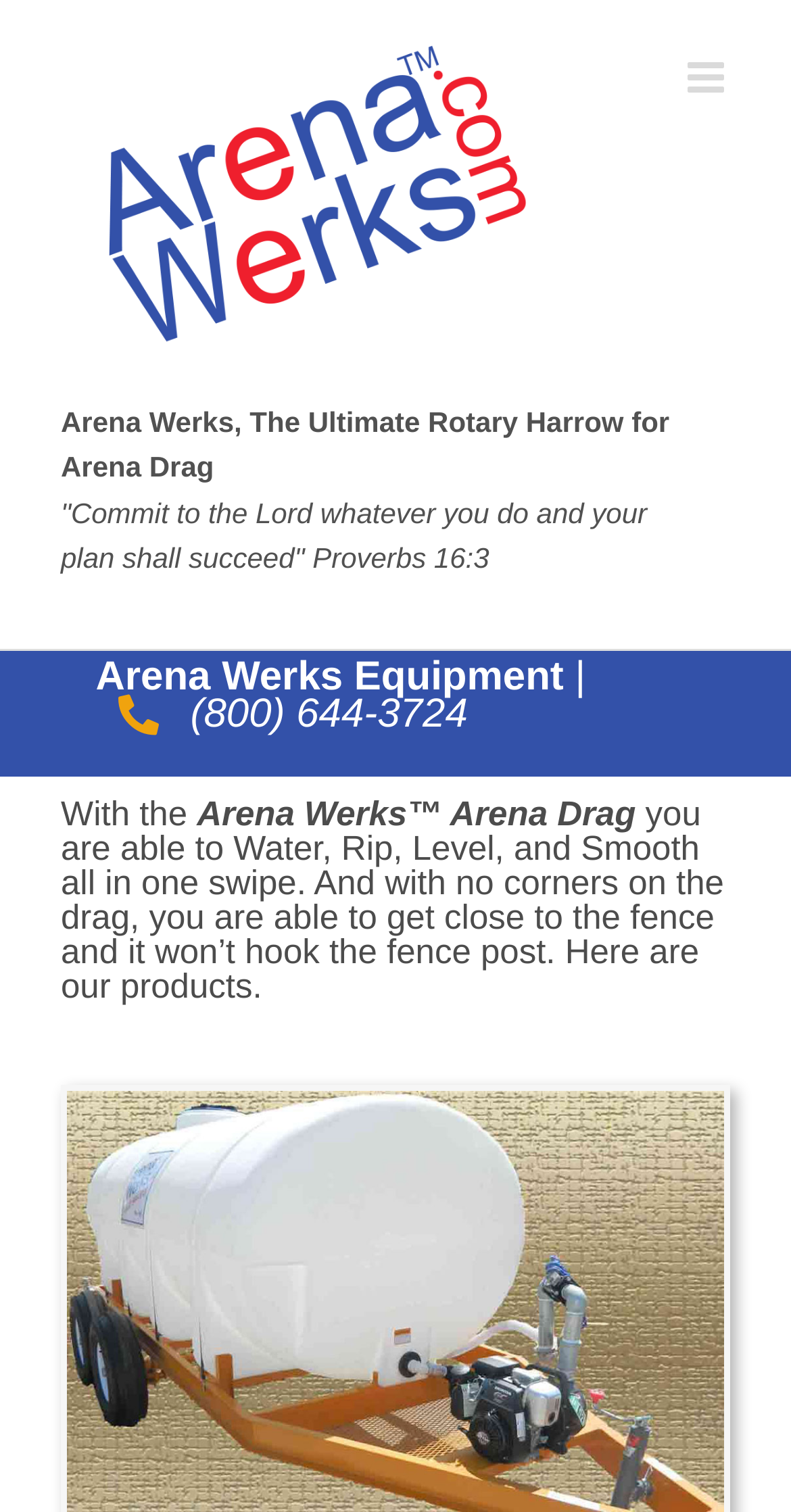Generate a thorough caption that explains the contents of the webpage.

The webpage is about Arena Werks Equipment, a company that specializes in arena maintenance equipment. At the top left of the page, there is a logo of Arena Werks™, which is an image linked to the company's homepage. Next to the logo, there is a heading that displays the company's name and a biblical quote.

Below the logo and heading, there is a toggle button to open the mobile menu, which is currently not expanded. To the right of the toggle button, there is a heading that displays the company's phone number, (800) 644-3724, with a link to call the number.

Underneath the phone number, there is a paragraph of text that describes the Arena Werks™ Arena Drag, a product that can perform multiple functions in one swipe, including watering, ripping, leveling, and smoothing. The text also mentions the benefits of the product, such as being able to get close to the fence without hooking the fence post.

Below the descriptive text, there is a link to a product page, specifically the 1635-Gallon Trailer. Overall, the webpage appears to be a product page or a landing page for Arena Werks Equipment, with a focus on showcasing their products and services.